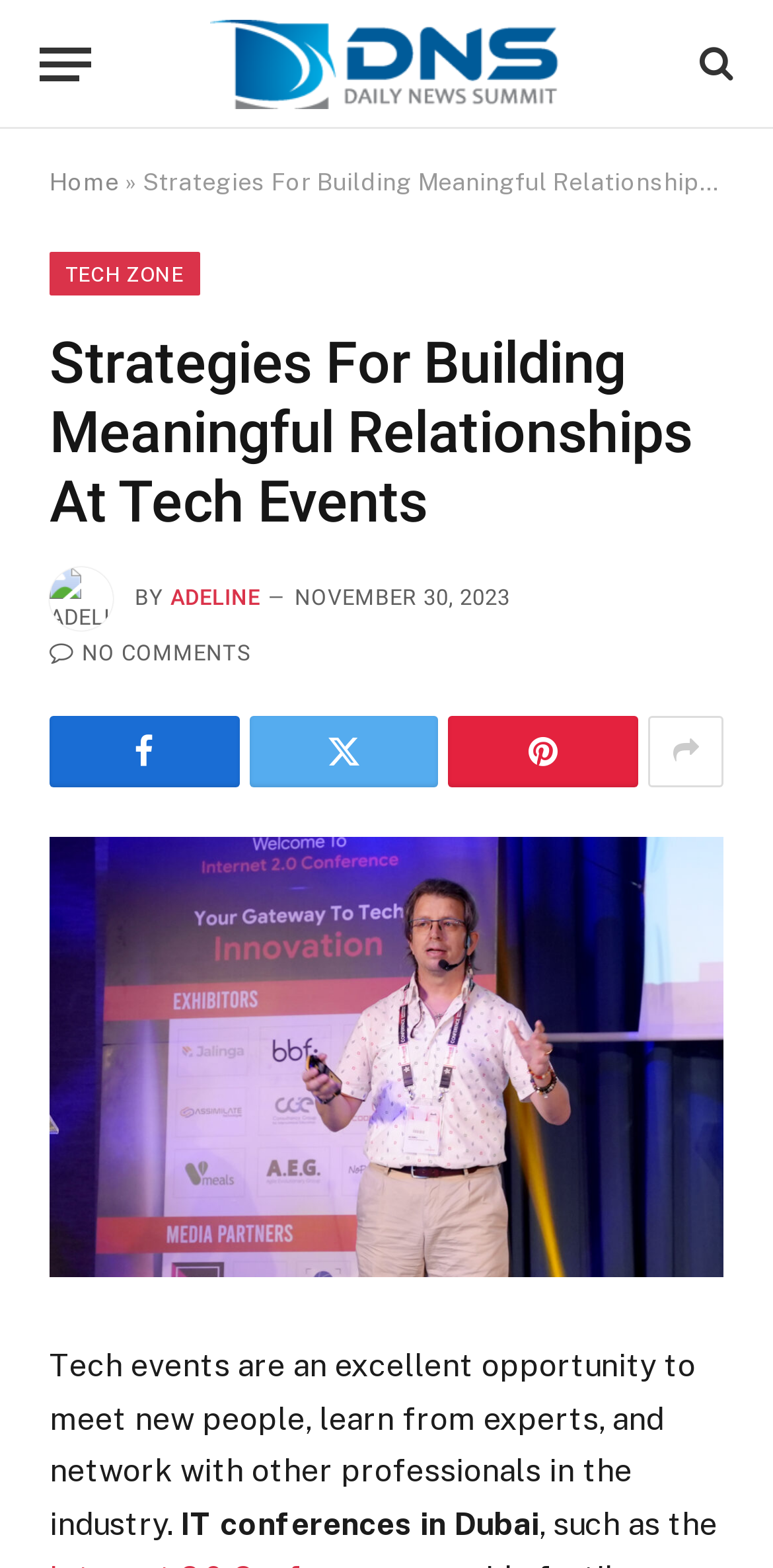Locate the bounding box coordinates of the element that should be clicked to fulfill the instruction: "Click the menu button".

[0.051, 0.013, 0.118, 0.07]